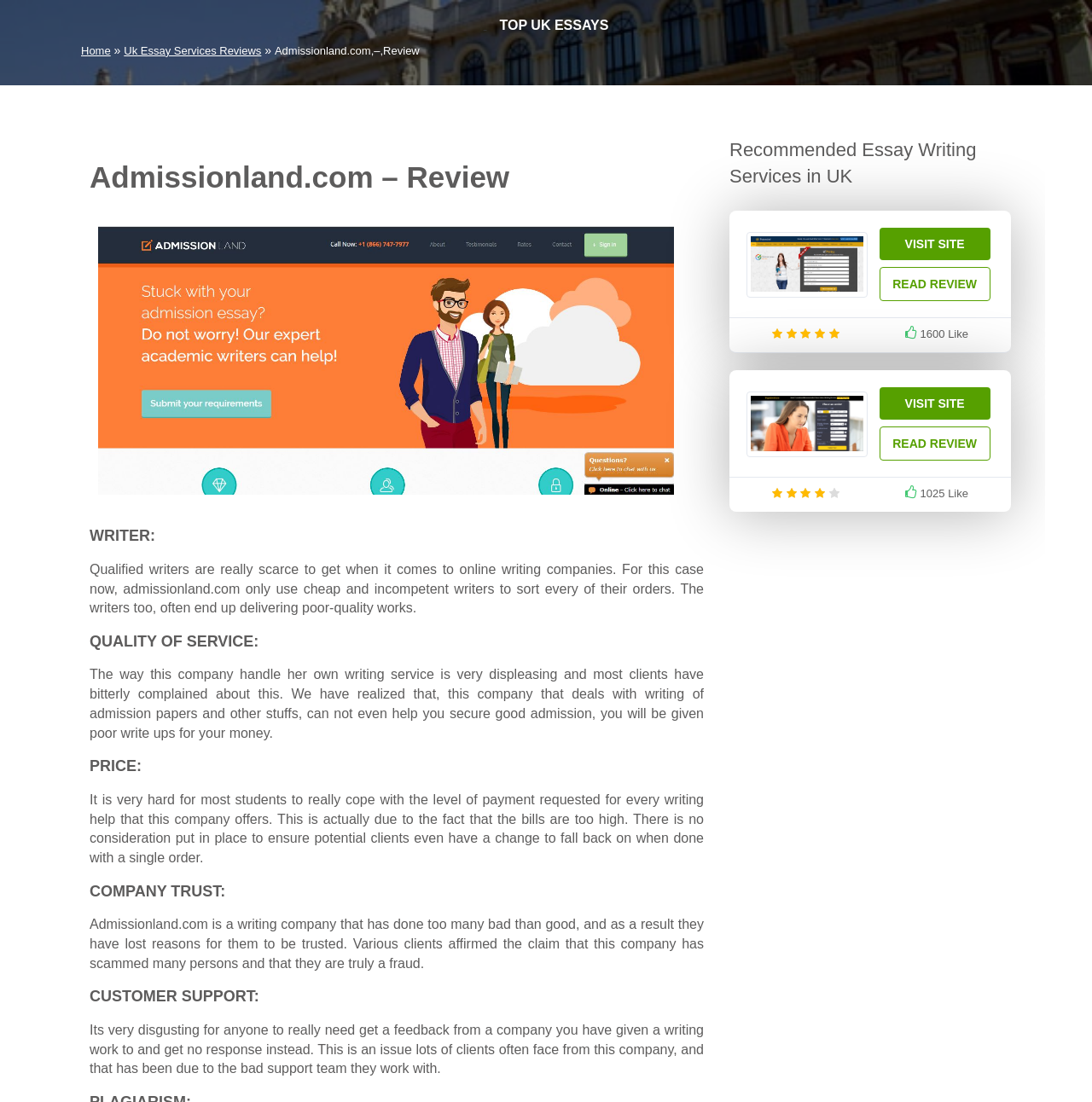What is the name of the company being reviewed?
Please analyze the image and answer the question with as much detail as possible.

The webpage is reviewing a company, and the name of the company is mentioned in the heading 'Admissionland.com – Review' and also in the static text 'Admissionland.com,–,Review'.